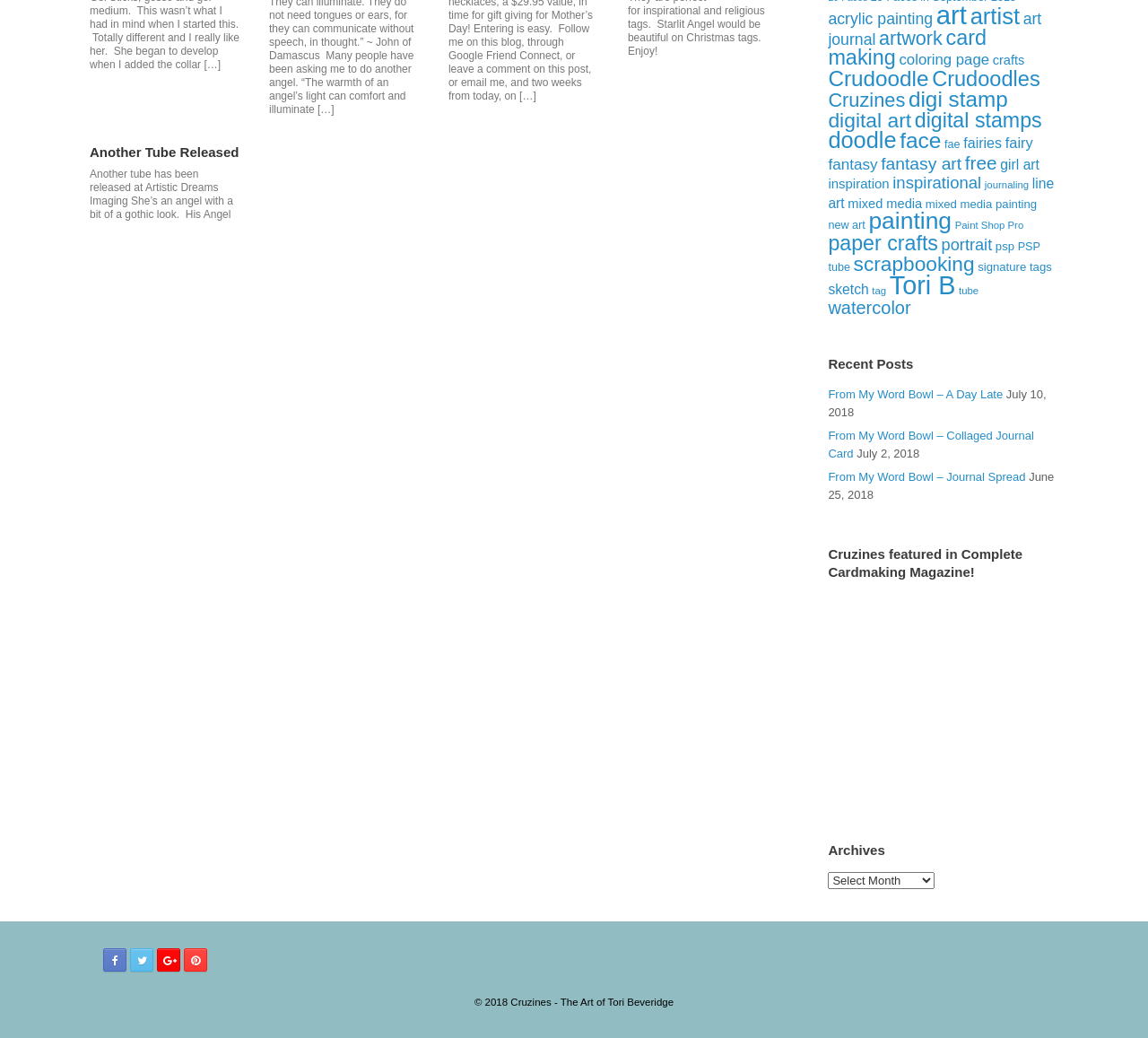Determine the bounding box coordinates for the HTML element described here: "Another Tube Released".

[0.078, 0.139, 0.208, 0.153]